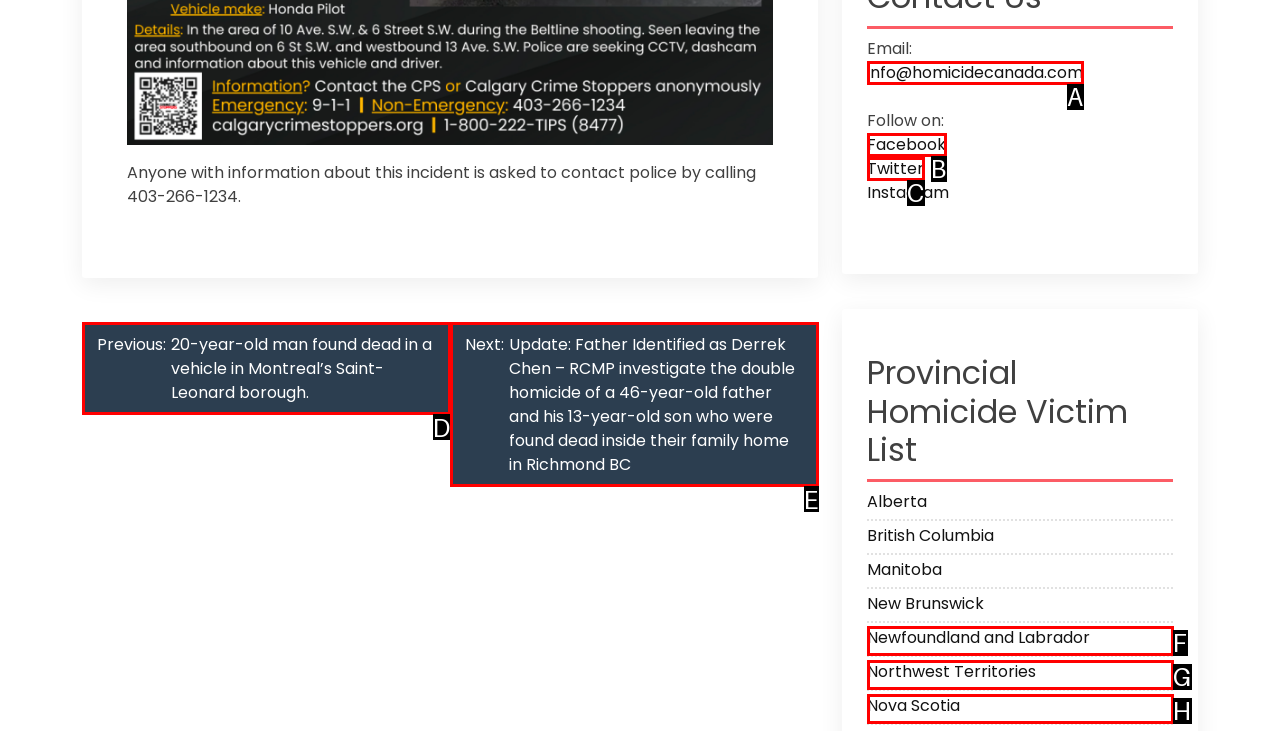Choose the HTML element that best fits the given description: Newfoundland and Labrador. Answer by stating the letter of the option.

F